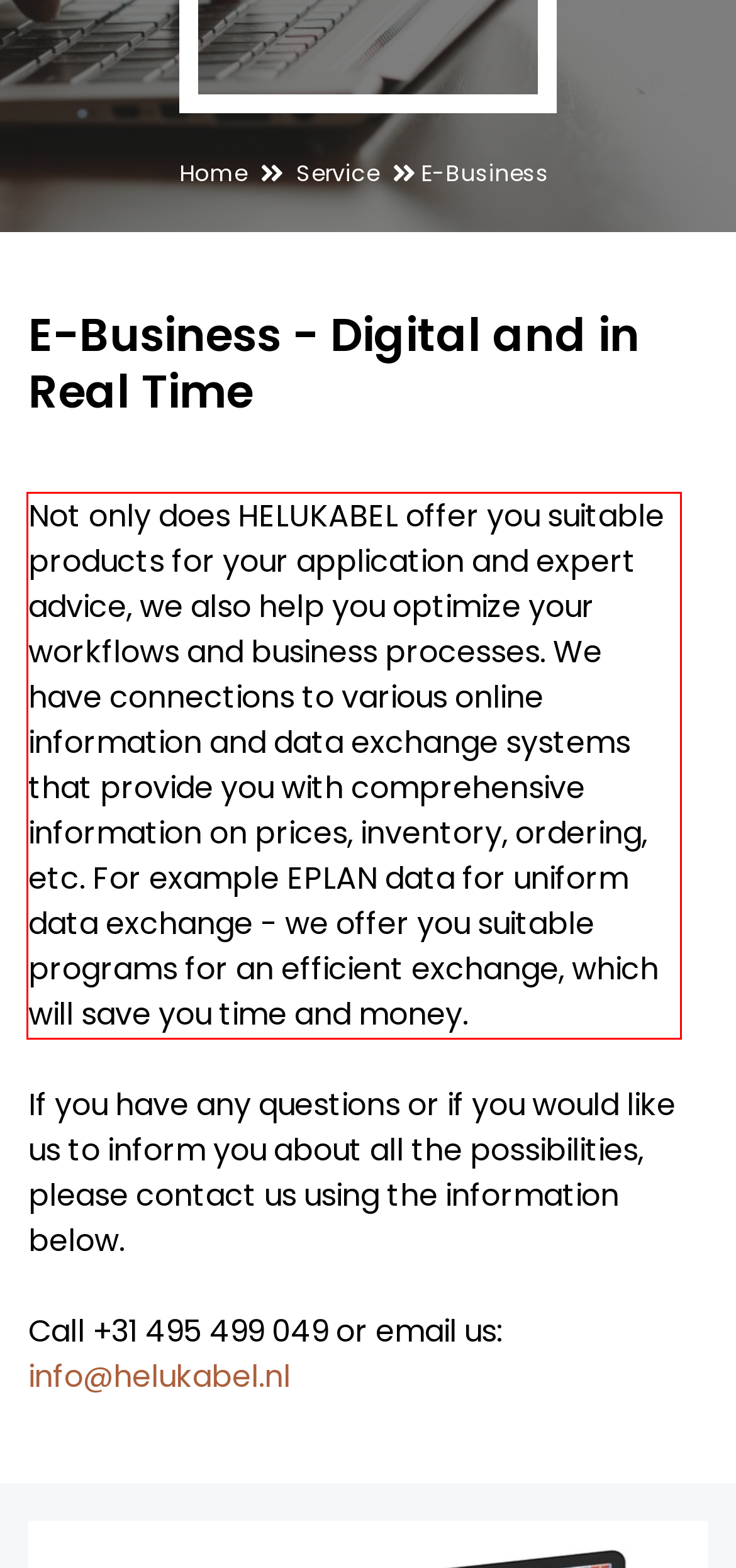Please identify and extract the text from the UI element that is surrounded by a red bounding box in the provided webpage screenshot.

Not only does HELUKABEL offer you suitable products for your application and expert advice, we also help you optimize your workflows and business processes. We have connections to various online information and data exchange systems that provide you with comprehensive information on prices, inventory, ordering, etc. For example EPLAN data for uniform data exchange - we offer you suitable programs for an efficient exchange, which will save you time and money.